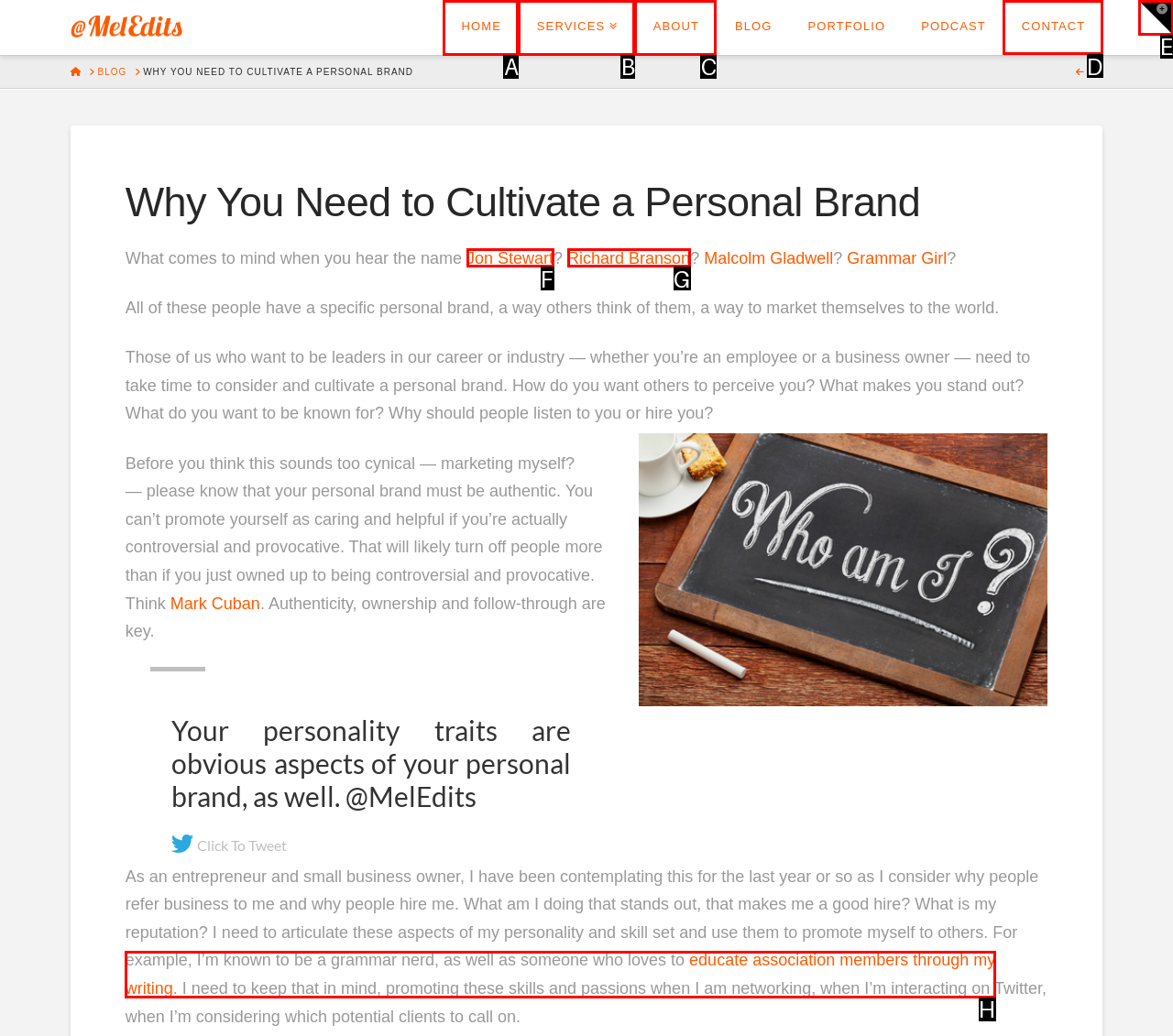Select the letter associated with the UI element you need to click to perform the following action: Click the CONTACT link
Reply with the correct letter from the options provided.

D